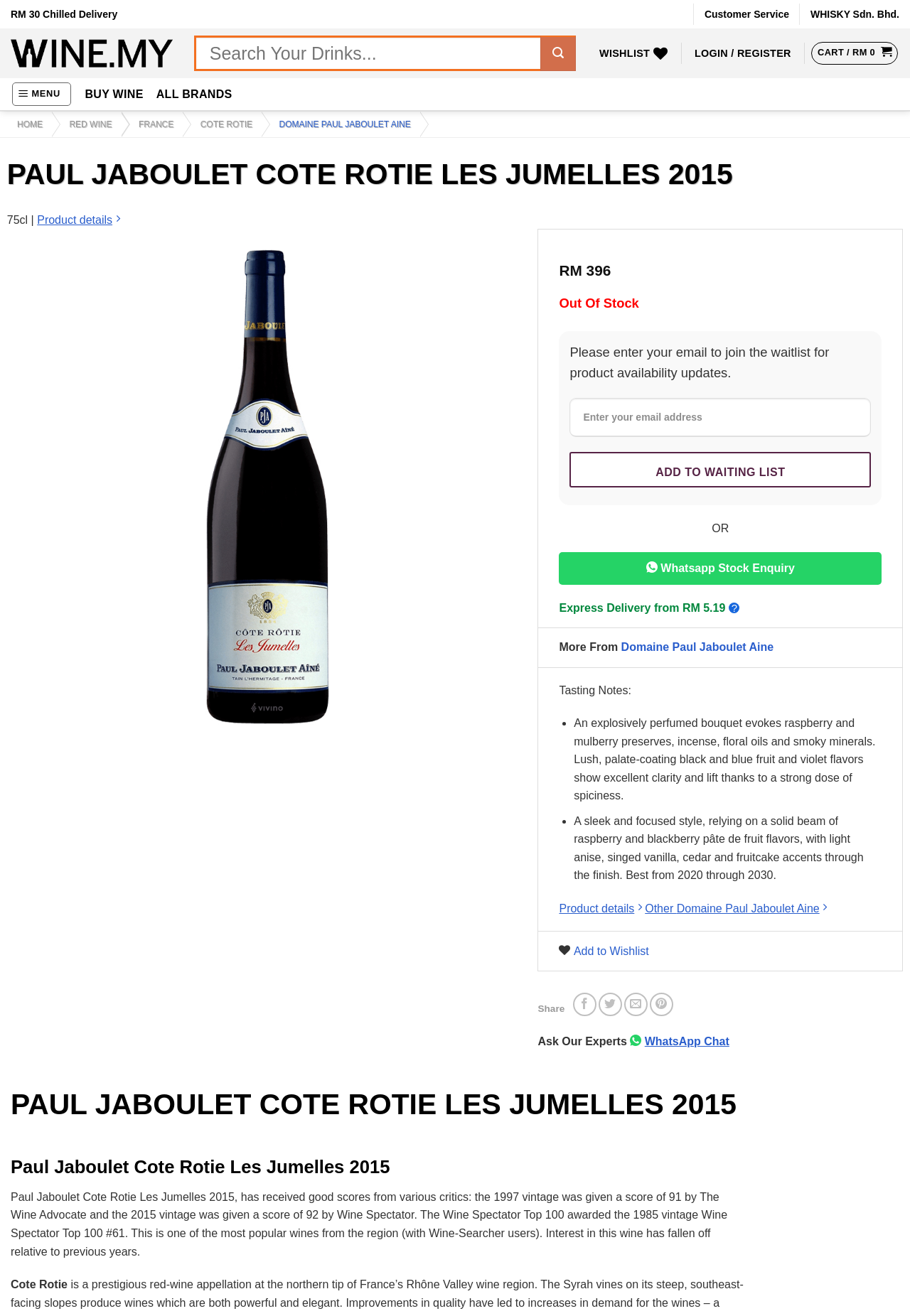Locate the bounding box of the UI element described in the following text: "name="yith-wcwtl-user-email" placeholder="Enter your email address"".

[0.626, 0.302, 0.957, 0.332]